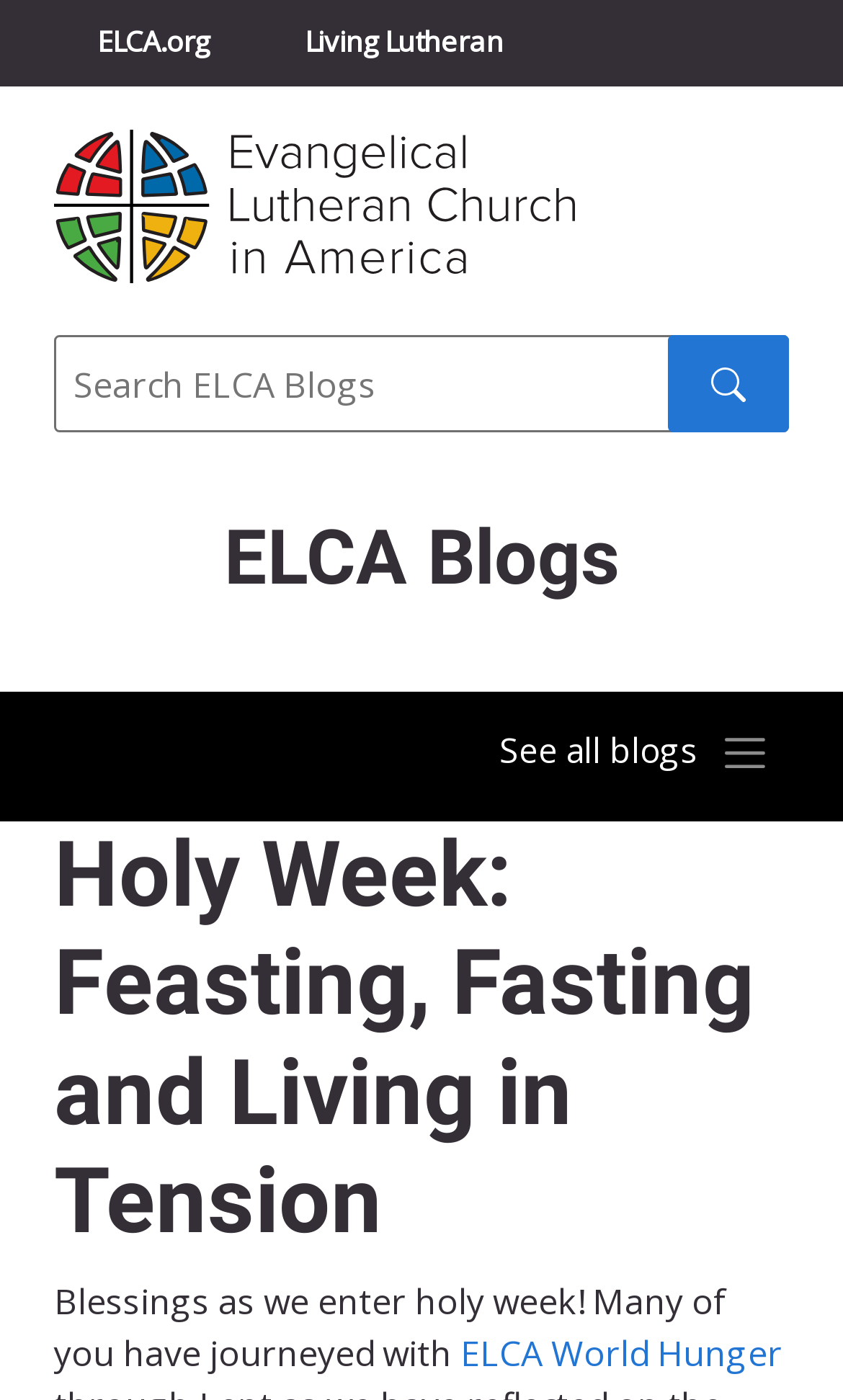Provide a comprehensive description of the webpage.

The webpage is about the Evangelical Lutheran Church in America (ELCA) blogs, with a focus on the blog archive. At the top left, there is a row of links, including "ELCA.org", "Living Lutheran", "Churchwide Assembly", "Youth Gathering", and "ELCA Directory". Below these links, there is a larger link "ELCA" with an accompanying image. 

To the right of the "ELCA" link, there is a search bar with a "Search" label, a text box, and a "Search submit" button. Above the search bar, there is a heading "ELCA Blogs". 

Further down, there is a button "Toggle navigation" that controls a navigation menu, with a label "See all blogs". Below this button, there is a heading "Holy Week: Feasting, Fasting and Living in Tension", which is likely the title of a blog post. 

The blog post content starts with a paragraph "Blessings as we enter holy week! Many of you have journeyed with...". At the bottom of the page, there is a link to "ELCA World Hunger". Overall, the webpage appears to be a blog archive with a focus on ELCA-related topics.